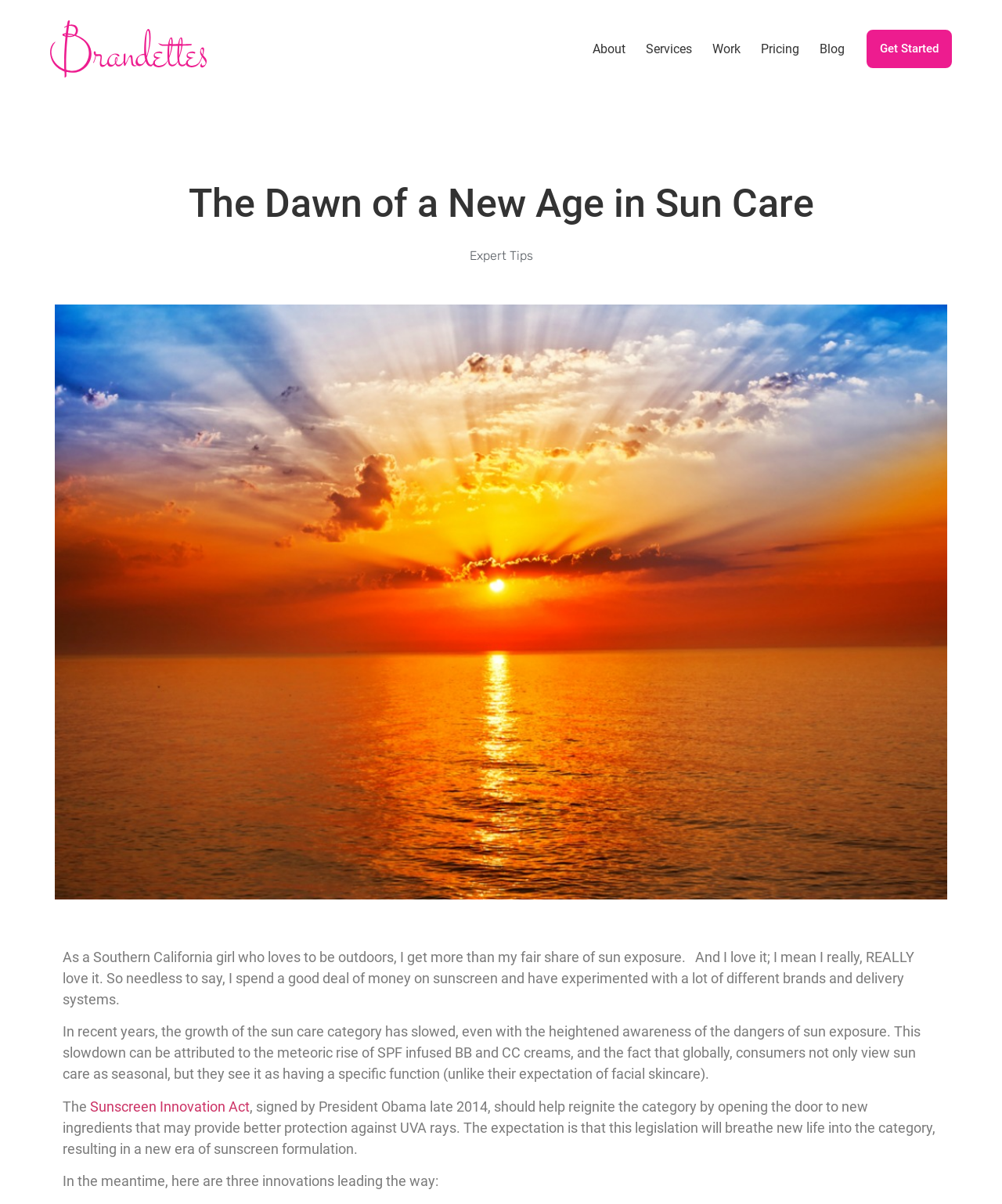Elaborate on the information and visuals displayed on the webpage.

The webpage is about sun care and sunscreen innovation. At the top left, there is a link to a marketing agency, accompanied by a small image. Below this, there is a navigation menu with links to "About", "Services", "Work", "Pricing", and "Blog", aligned horizontally across the top of the page.

The main title, "The Dawn of a New Age in Sun Care", is prominently displayed in the top center of the page. Below this, there is a large image related to sun care, taking up most of the width of the page.

The main content of the page is a personal story about the author's love for being outdoors and their experience with sun exposure. The text is divided into four paragraphs, with the first paragraph introducing the author's background and their love for sun exposure. The second paragraph discusses the slowdown of the sun care category and the reasons behind it. The third paragraph mentions the Sunscreen Innovation Act signed by President Obama in 2014, which is expected to revitalize the category. The fourth paragraph introduces three innovations leading the way in sun care.

On the right side of the page, there is a link to "Expert Tips" and a call-to-action button "Get Started" at the bottom.